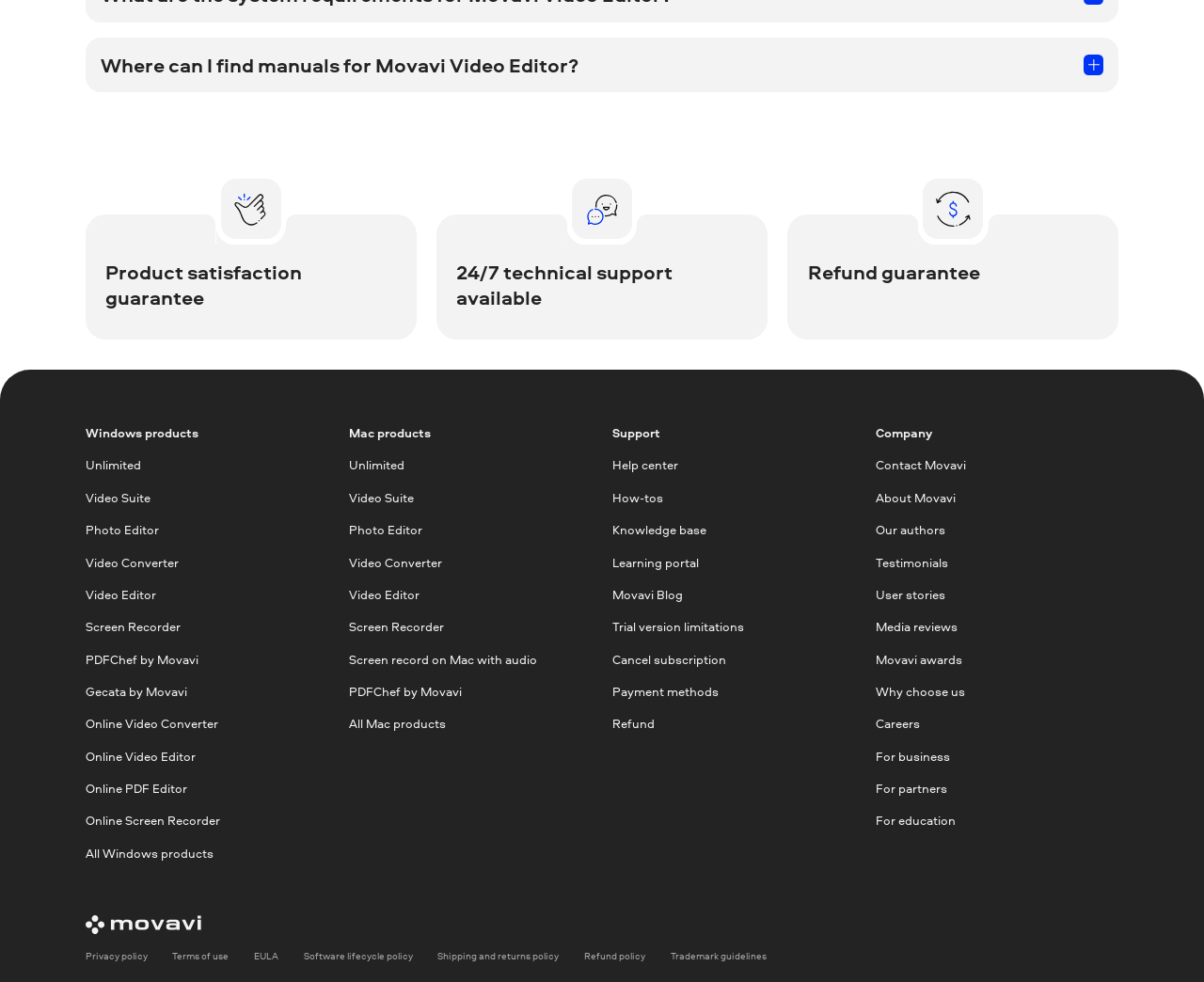Please identify the bounding box coordinates of the element on the webpage that should be clicked to follow this instruction: "Explore 'Online Video Converter'". The bounding box coordinates should be given as four float numbers between 0 and 1, formatted as [left, top, right, bottom].

[0.071, 0.729, 0.273, 0.747]